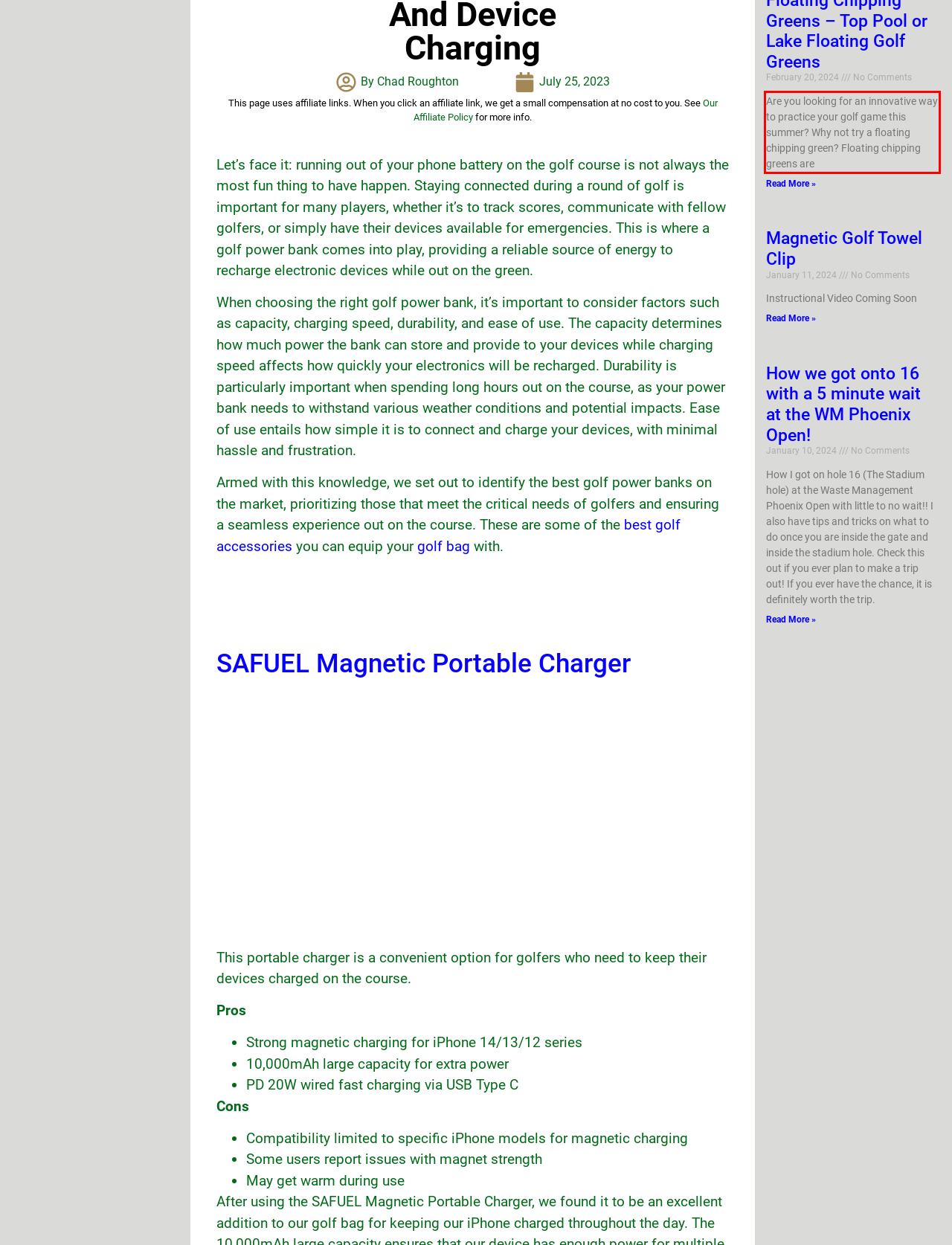From the provided screenshot, extract the text content that is enclosed within the red bounding box.

Are you looking for an innovative way to practice your golf game this summer? Why not try a floating chipping green? Floating chipping greens are